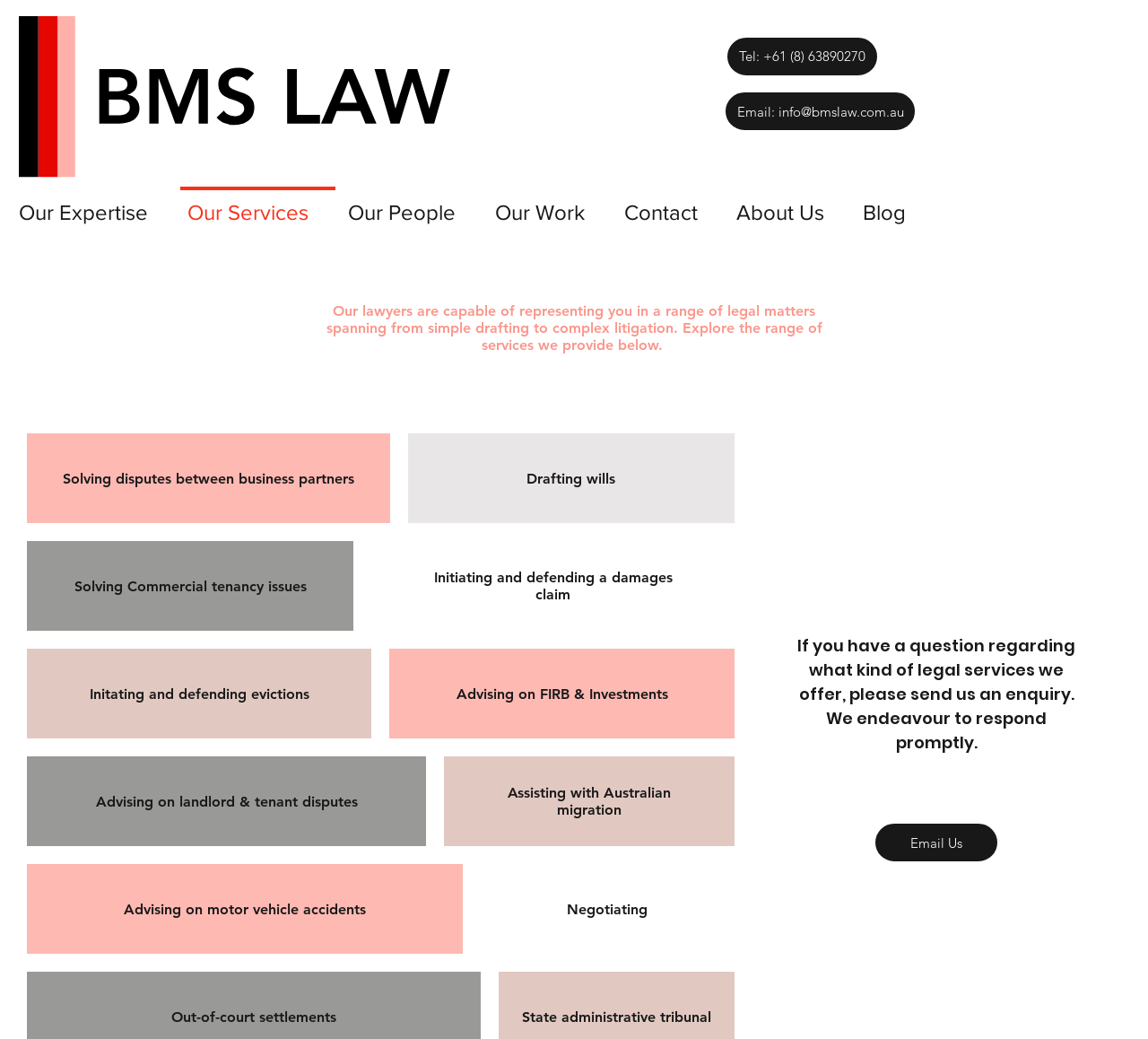Please identify the bounding box coordinates of the clickable area that will allow you to execute the instruction: "View the European Geosciences Union website".

None